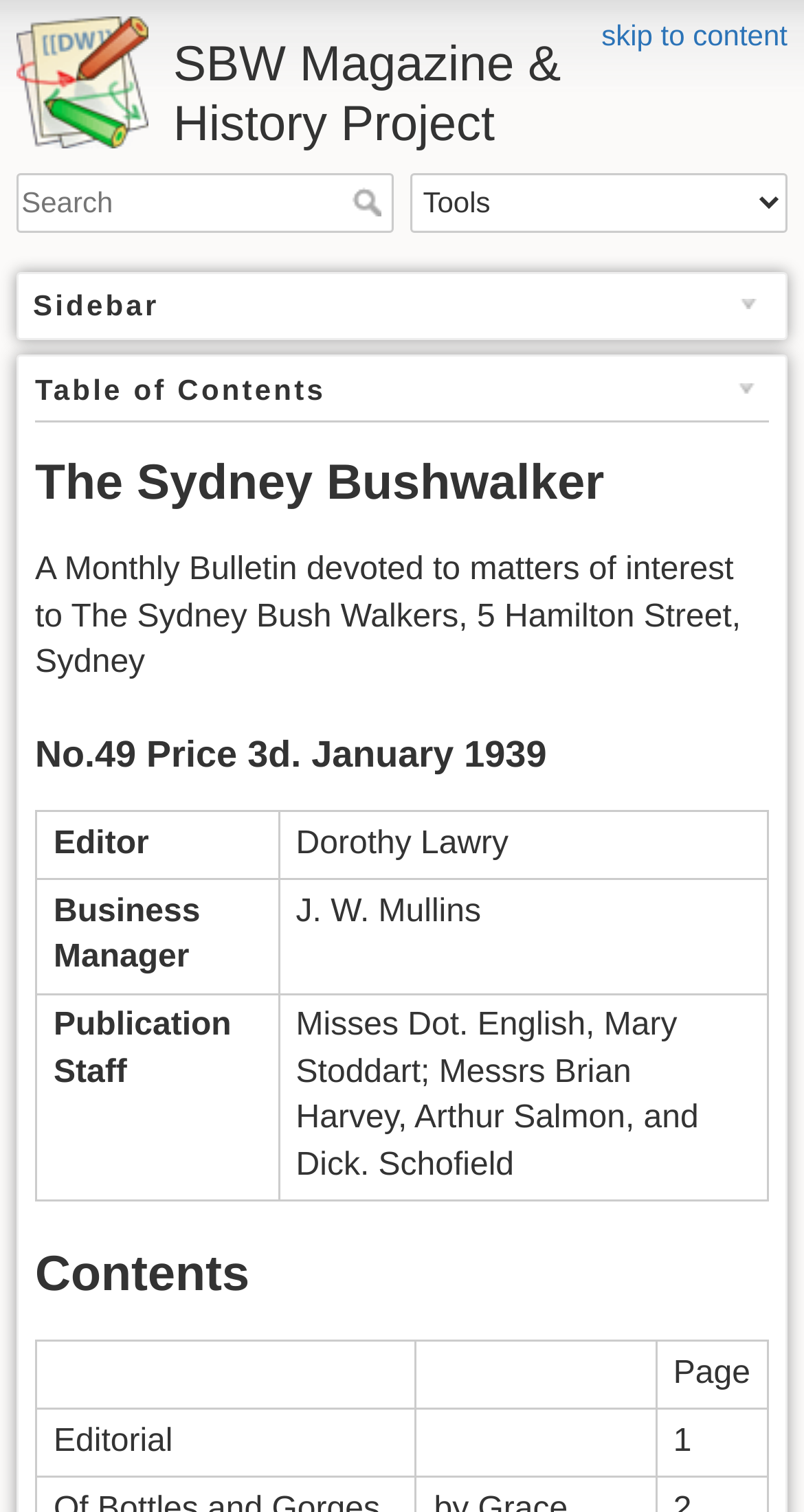Refer to the image and provide an in-depth answer to the question: 
Who is the editor of the magazine?

I found the answer by looking at the table with the gridcell 'Editor' and its corresponding value 'Dorothy Lawry'.